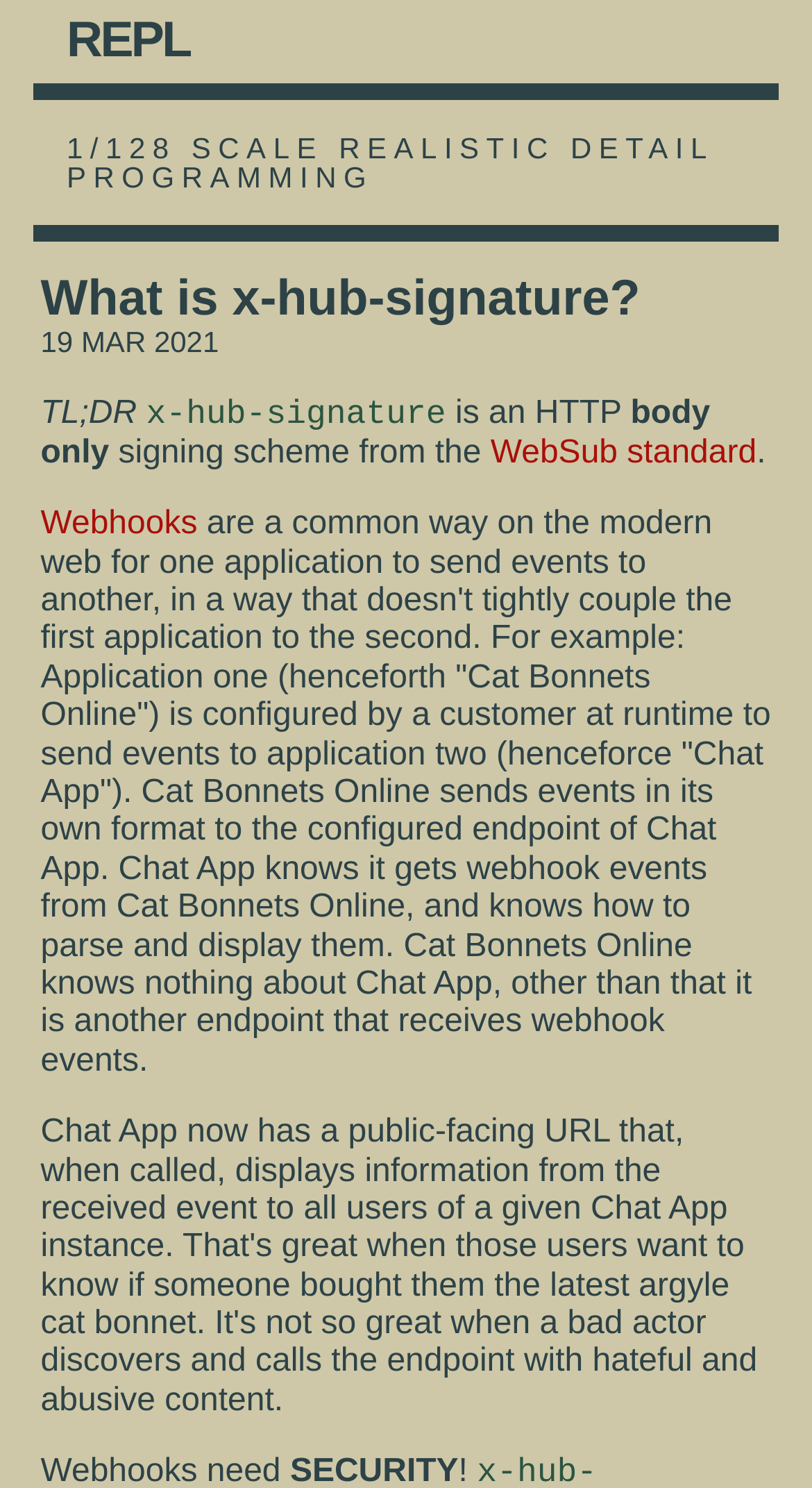From the webpage screenshot, predict the bounding box coordinates (top-left x, top-left y, bottom-right x, bottom-right y) for the UI element described here: WebSub standard

[0.604, 0.294, 0.932, 0.318]